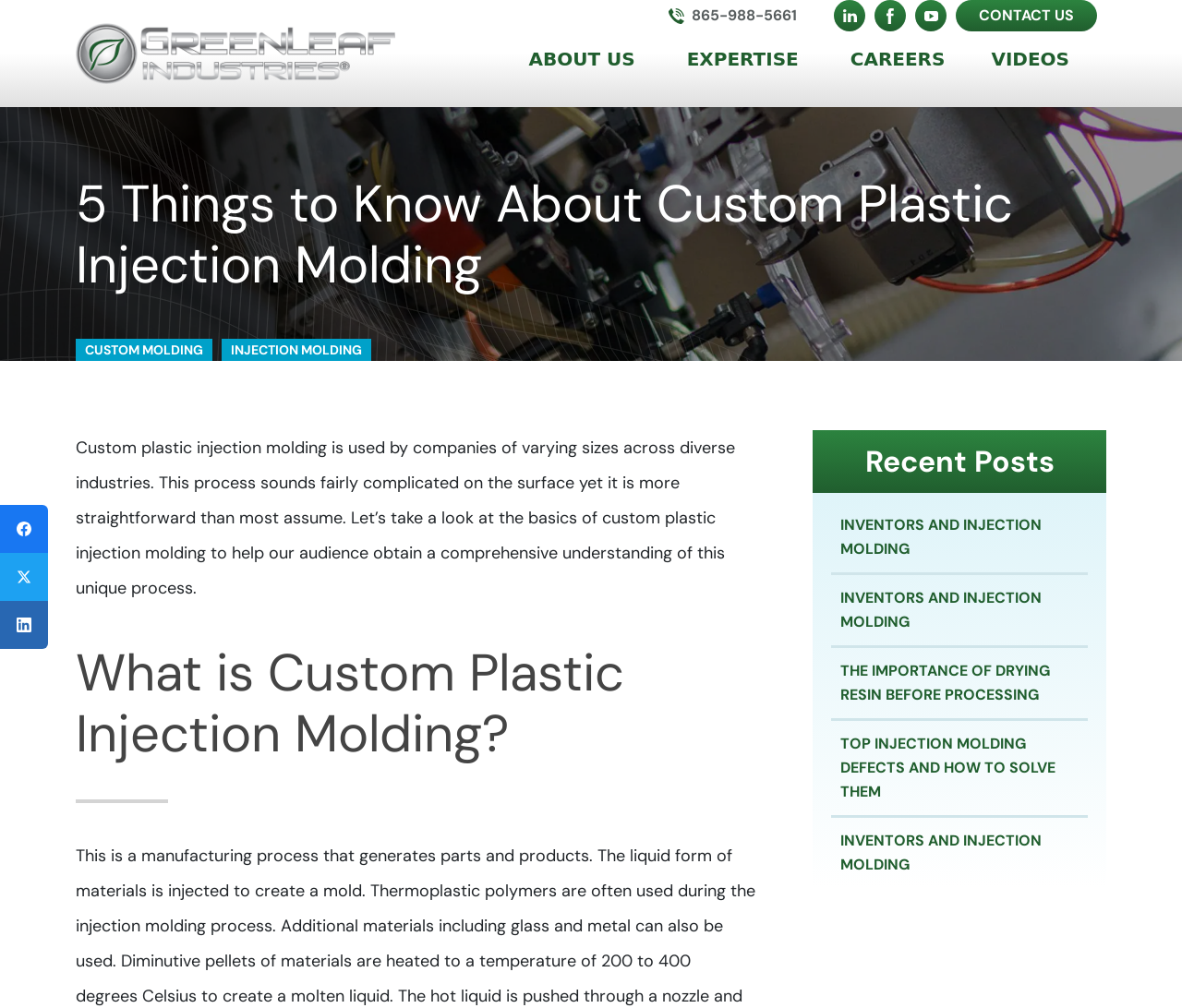Identify the bounding box coordinates of the specific part of the webpage to click to complete this instruction: "View 'INVENTORS AND INJECTION MOLDING' recent post".

[0.703, 0.499, 0.92, 0.571]